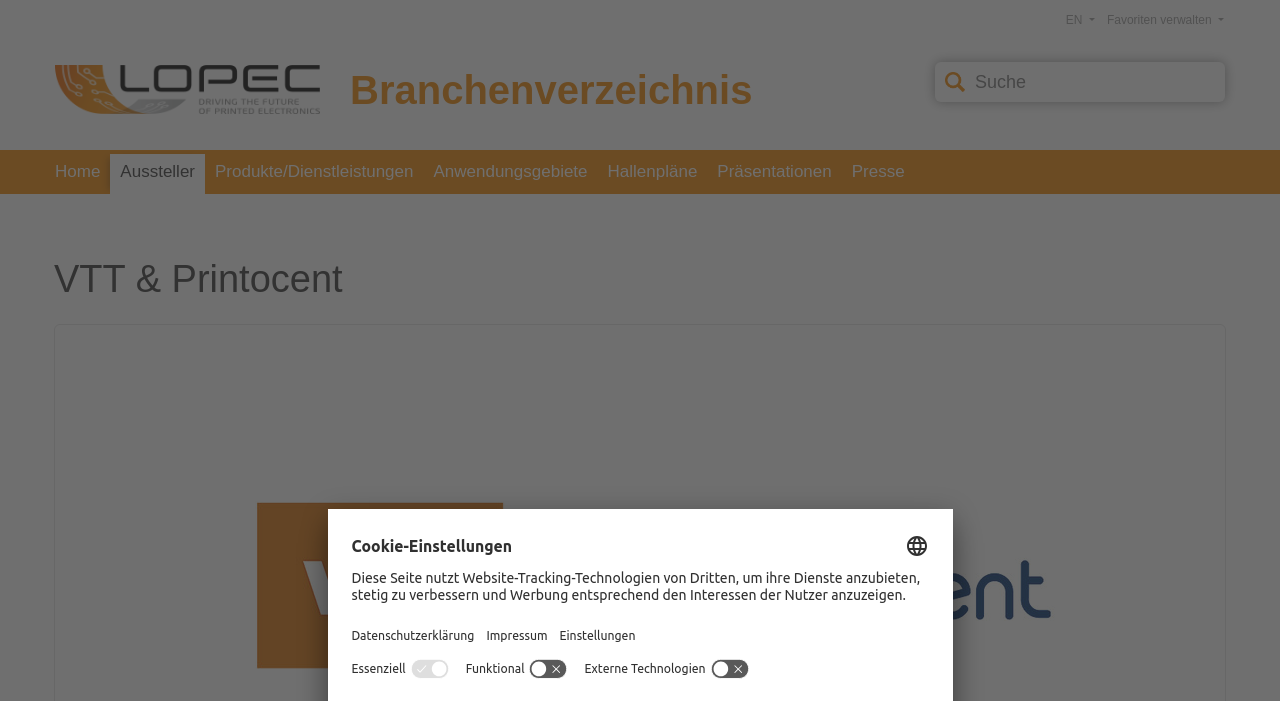What is the purpose of the switches at the bottom?
Provide a well-explained and detailed answer to the question.

The switches at the bottom are labeled 'Essenziell', 'Funktional', and 'Externe Technologien', and are part of the cookie settings section, allowing users to customize their cookie preferences.